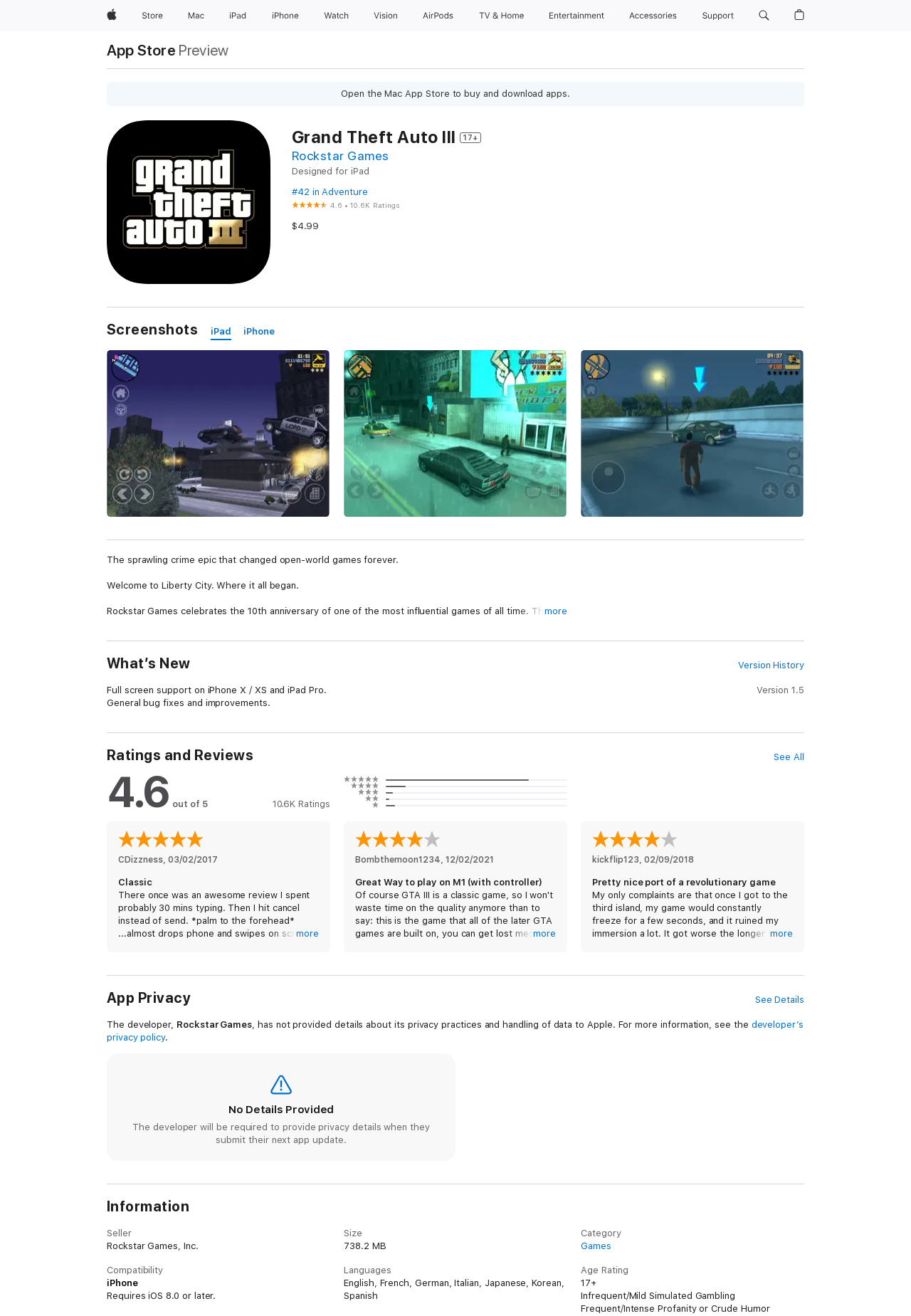Please respond to the question using a single word or phrase:
What is the genre of the game?

Adventure